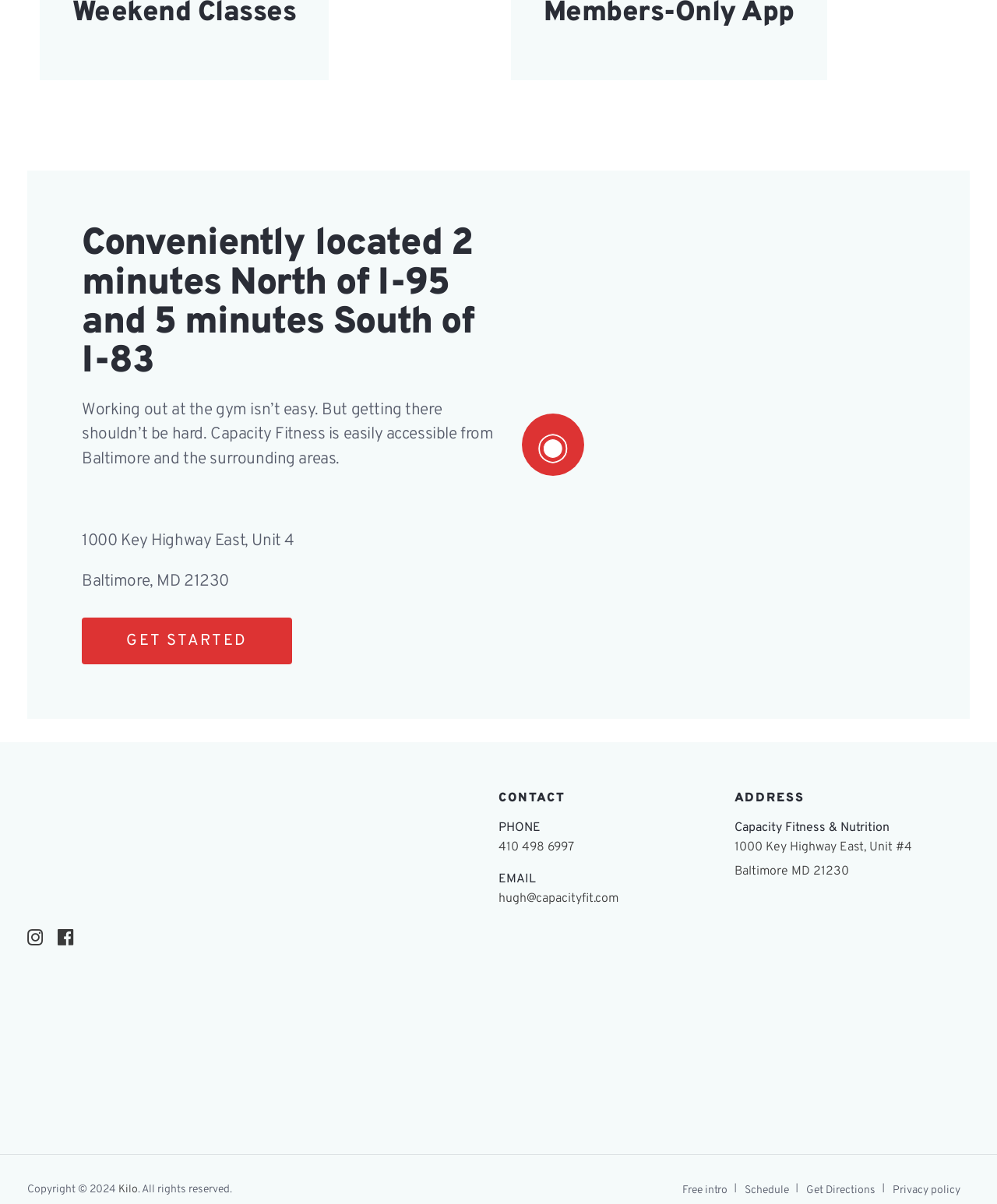What is the email address of Capacity Fitness?
Based on the screenshot, provide a one-word or short-phrase response.

hugh@capacityfit.com